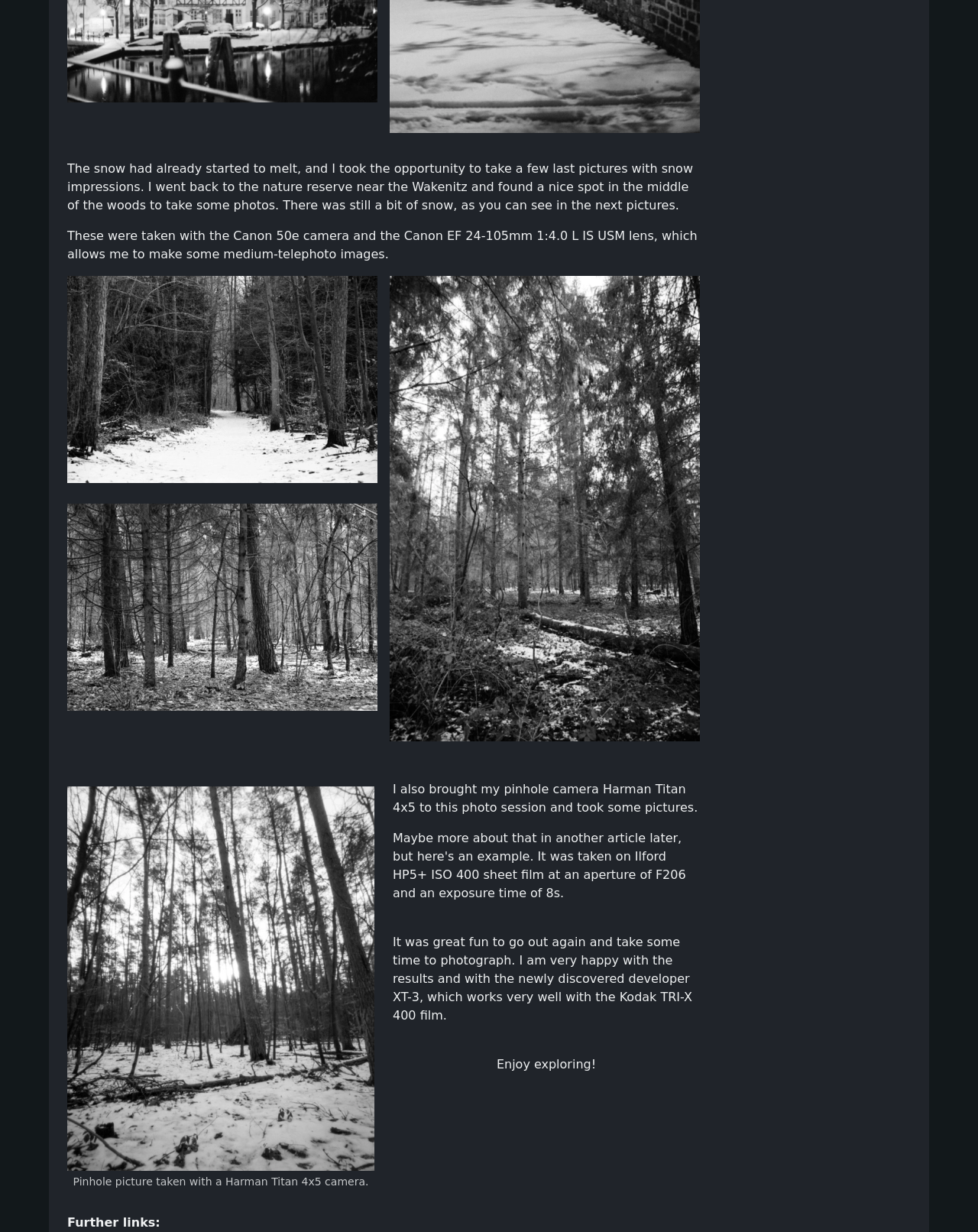What is the purpose of the developer XT-3?
Please elaborate on the answer to the question with detailed information.

The answer can be inferred from the text, which states 'I am very happy with the results and with the newly discovered developer XT-3, which works very well with the Kodak TRI-X 400 film'. This implies that the developer XT-3 is used to develop the film.